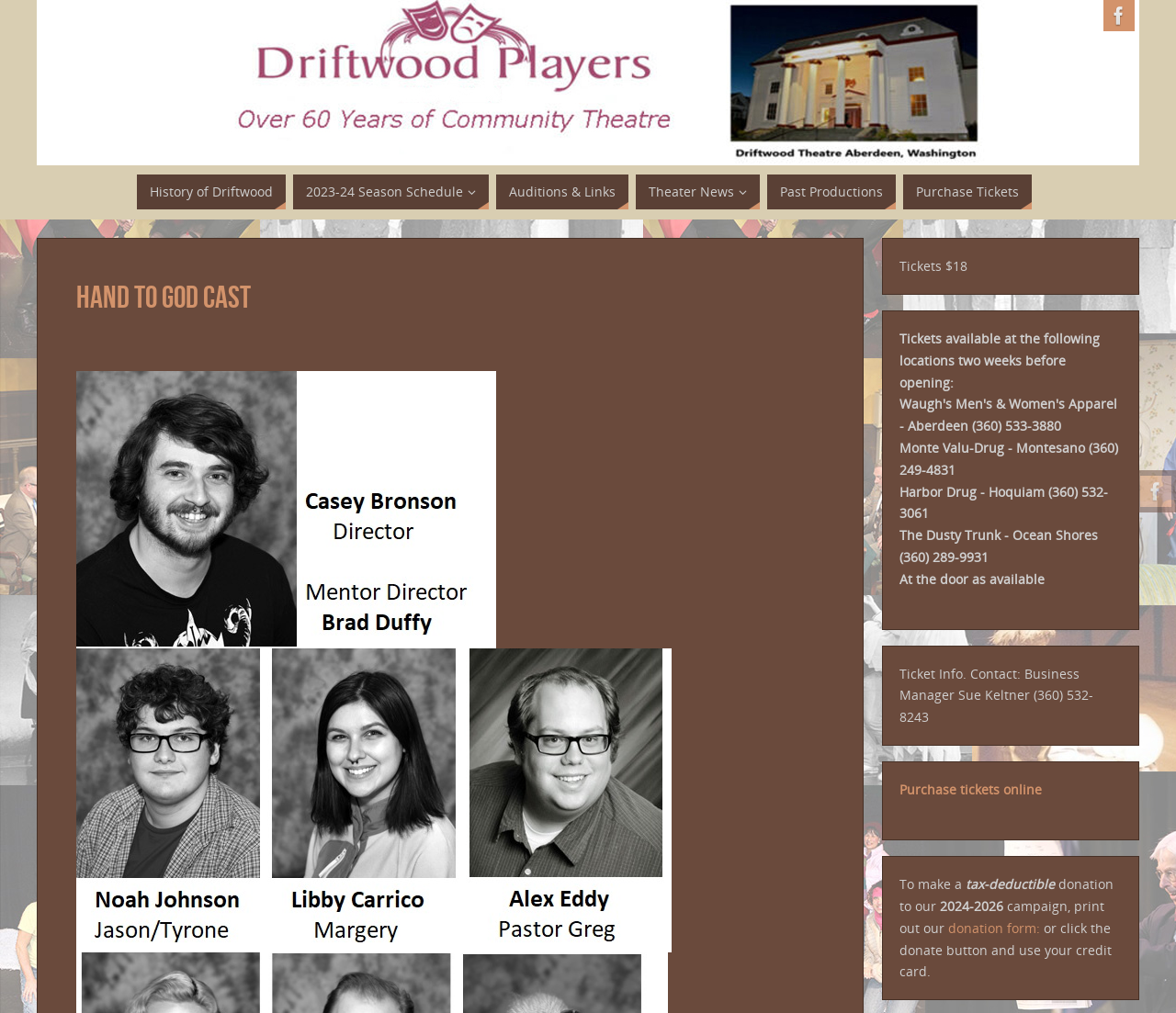What is the contact information for ticket inquiries?
Look at the image and respond with a single word or a short phrase.

(360) 532-8243